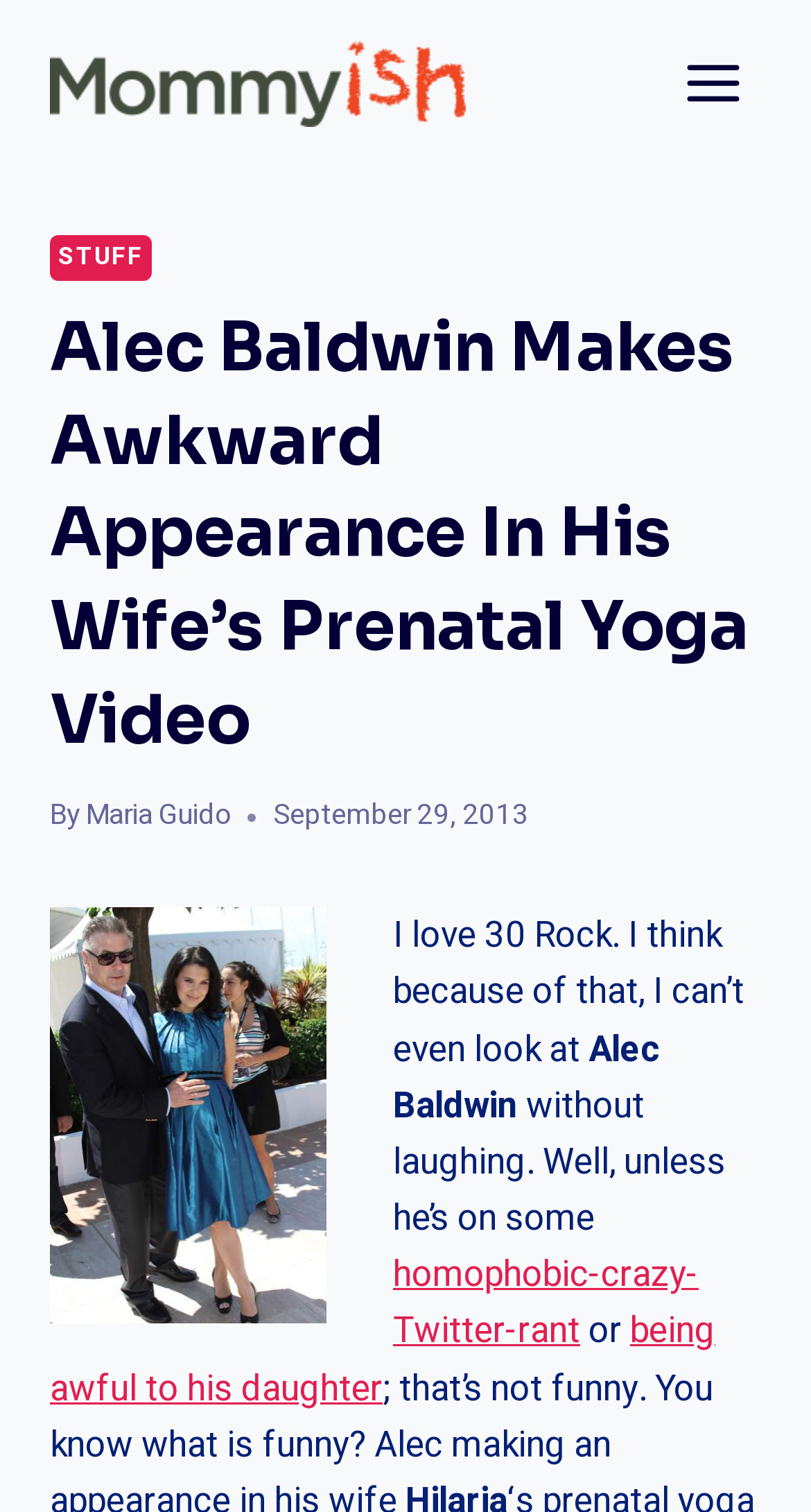Based on the image, provide a detailed and complete answer to the question: 
What is the name of the website?

The name of the website can be determined by looking at the top-left corner of the webpage, where the link 'Mommyish' is located, indicating that it is the website's name.